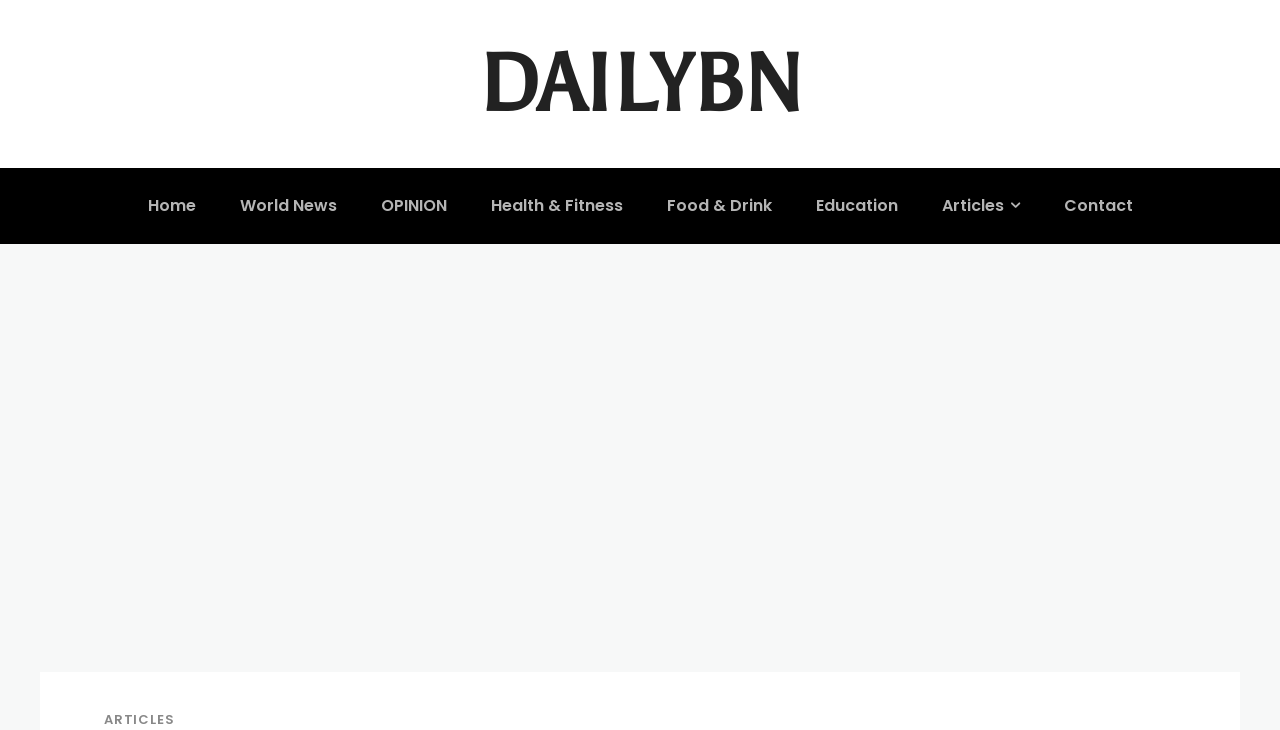Determine the bounding box coordinates for the HTML element described here: "Food & Drink".

[0.51, 0.23, 0.614, 0.334]